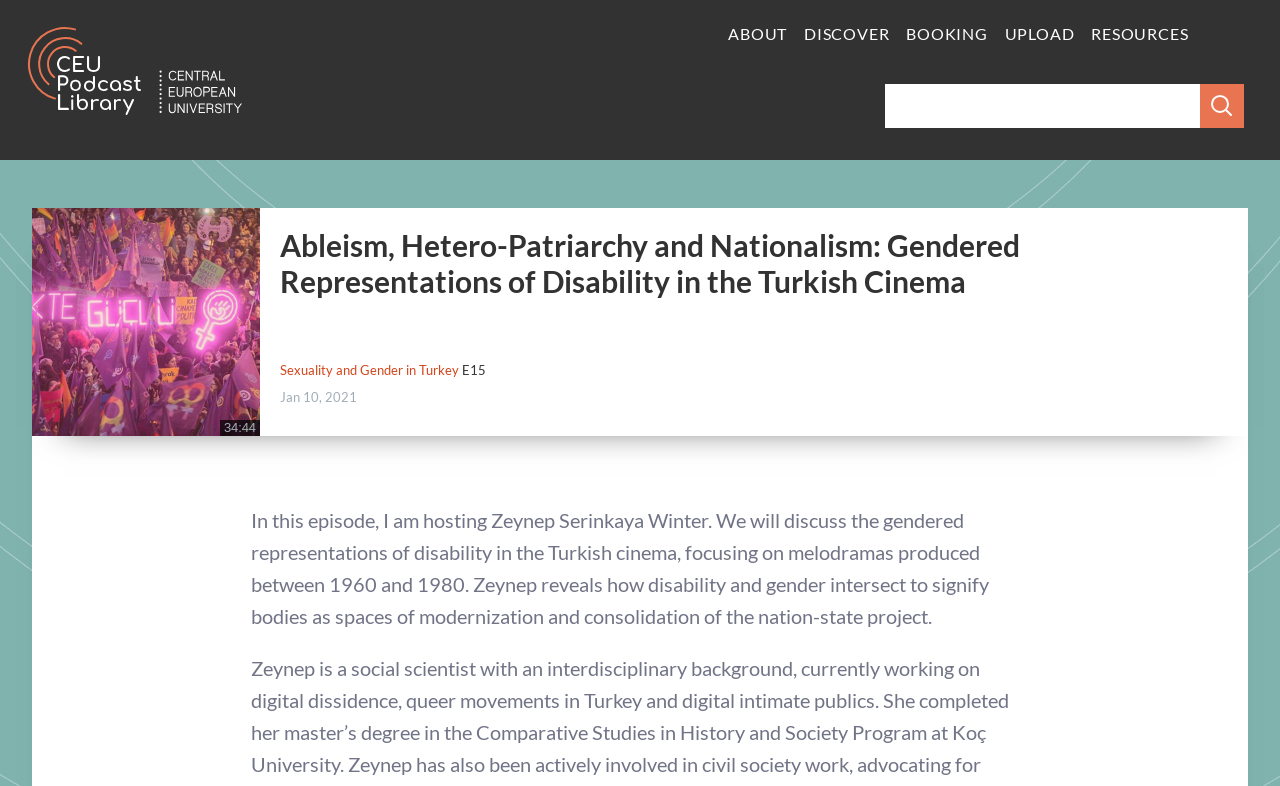What is the name of the guest in the podcast episode?
Using the details shown in the screenshot, provide a comprehensive answer to the question.

I found the answer by reading the description of the podcast episode which mentions that the host is discussing the topic with Zeynep Serinkaya Winter.